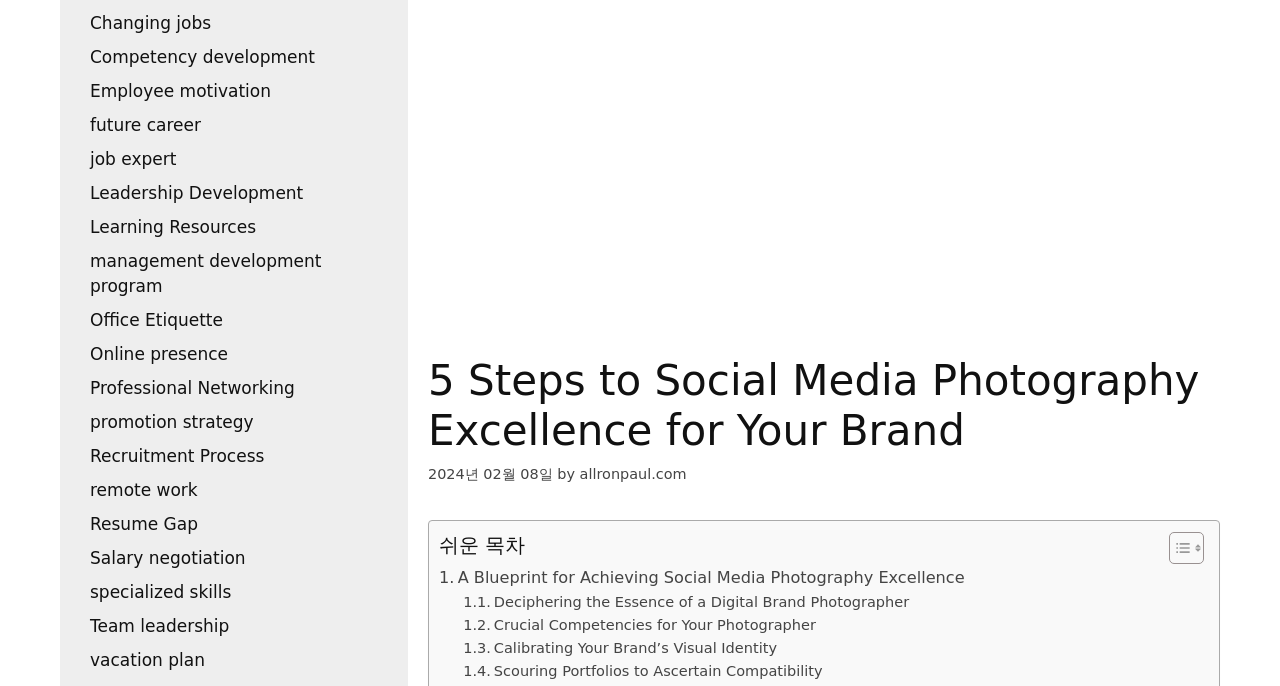Extract the bounding box of the UI element described as: "management development program".

[0.07, 0.365, 0.251, 0.431]